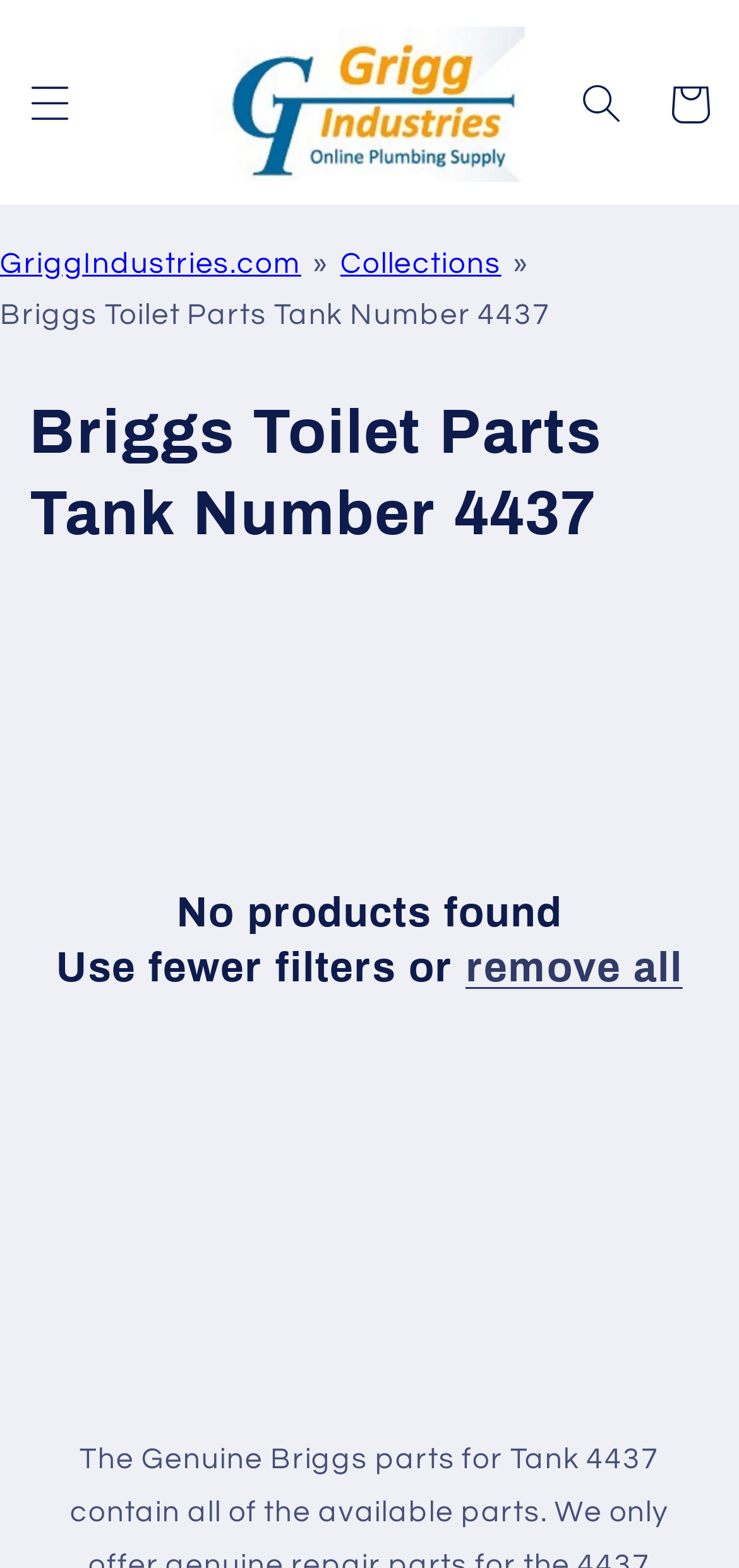Please locate the bounding box coordinates of the element that should be clicked to complete the given instruction: "Remove all filters".

[0.63, 0.6, 0.924, 0.634]